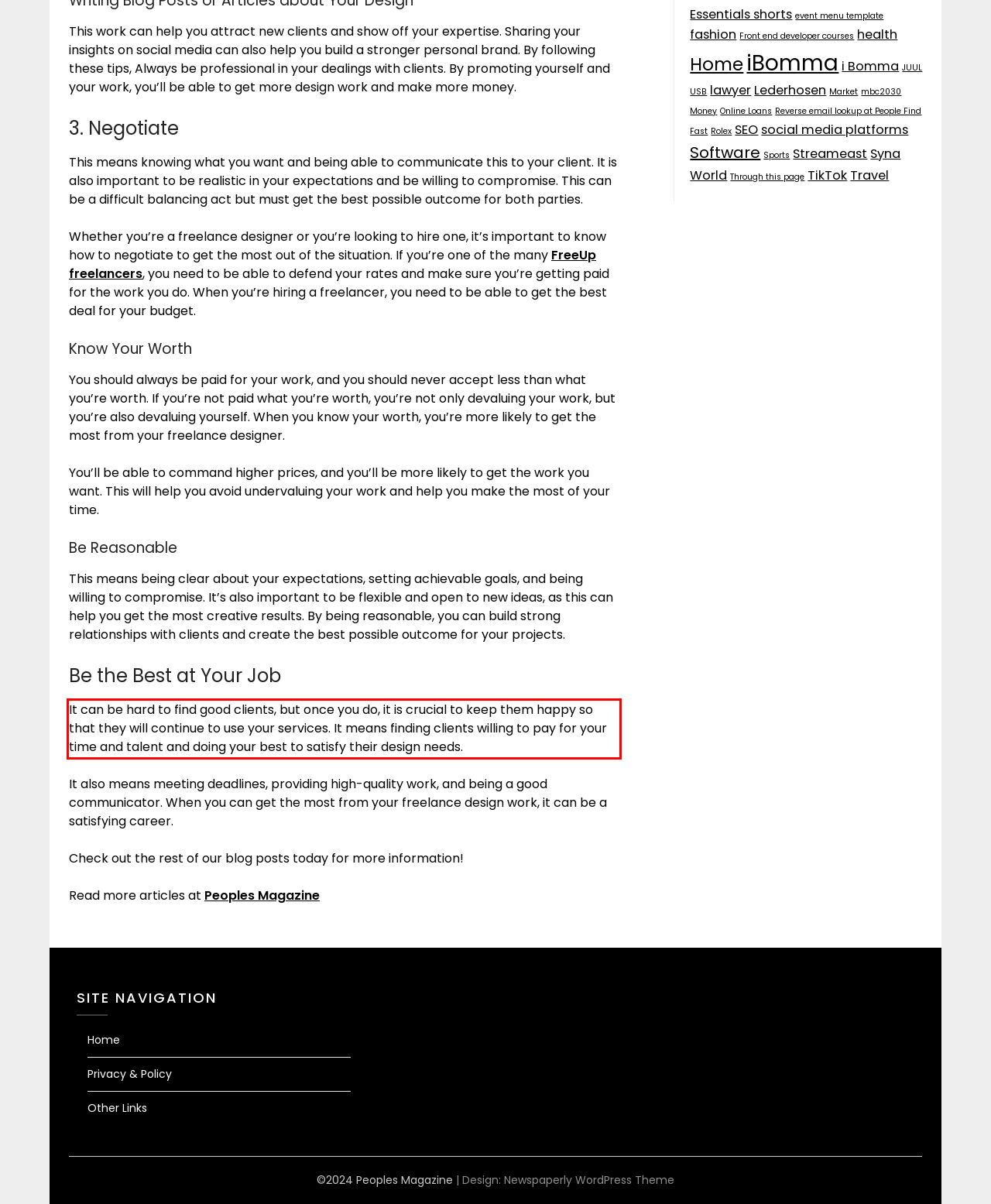You are presented with a screenshot containing a red rectangle. Extract the text found inside this red bounding box.

It can be hard to find good clients, but once you do, it is crucial to keep them happy so that they will continue to use your services. It means finding clients willing to pay for your time and talent and doing your best to satisfy their design needs.